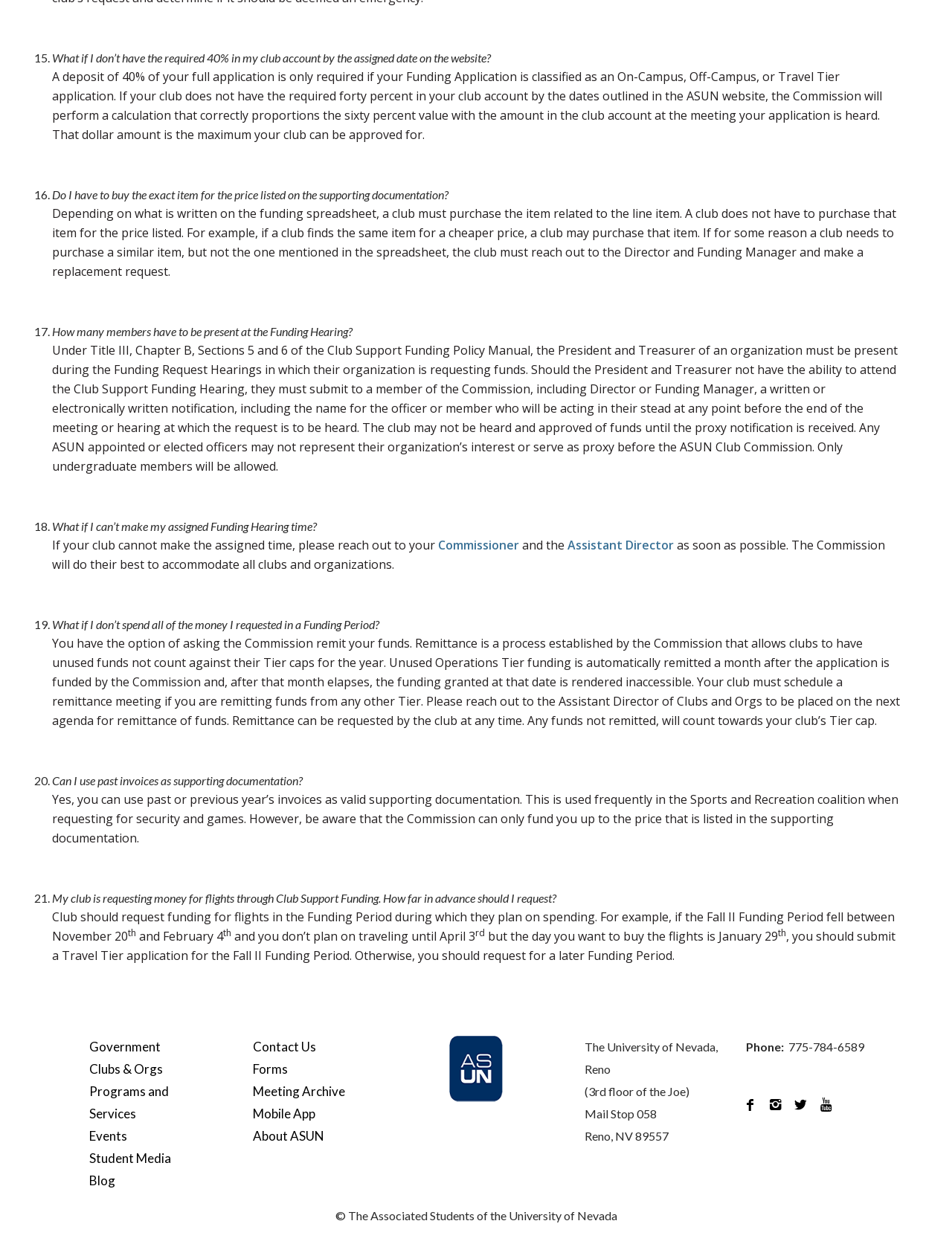Please mark the clickable region by giving the bounding box coordinates needed to complete this instruction: "Click the 'Commissioner' link".

[0.46, 0.431, 0.545, 0.444]